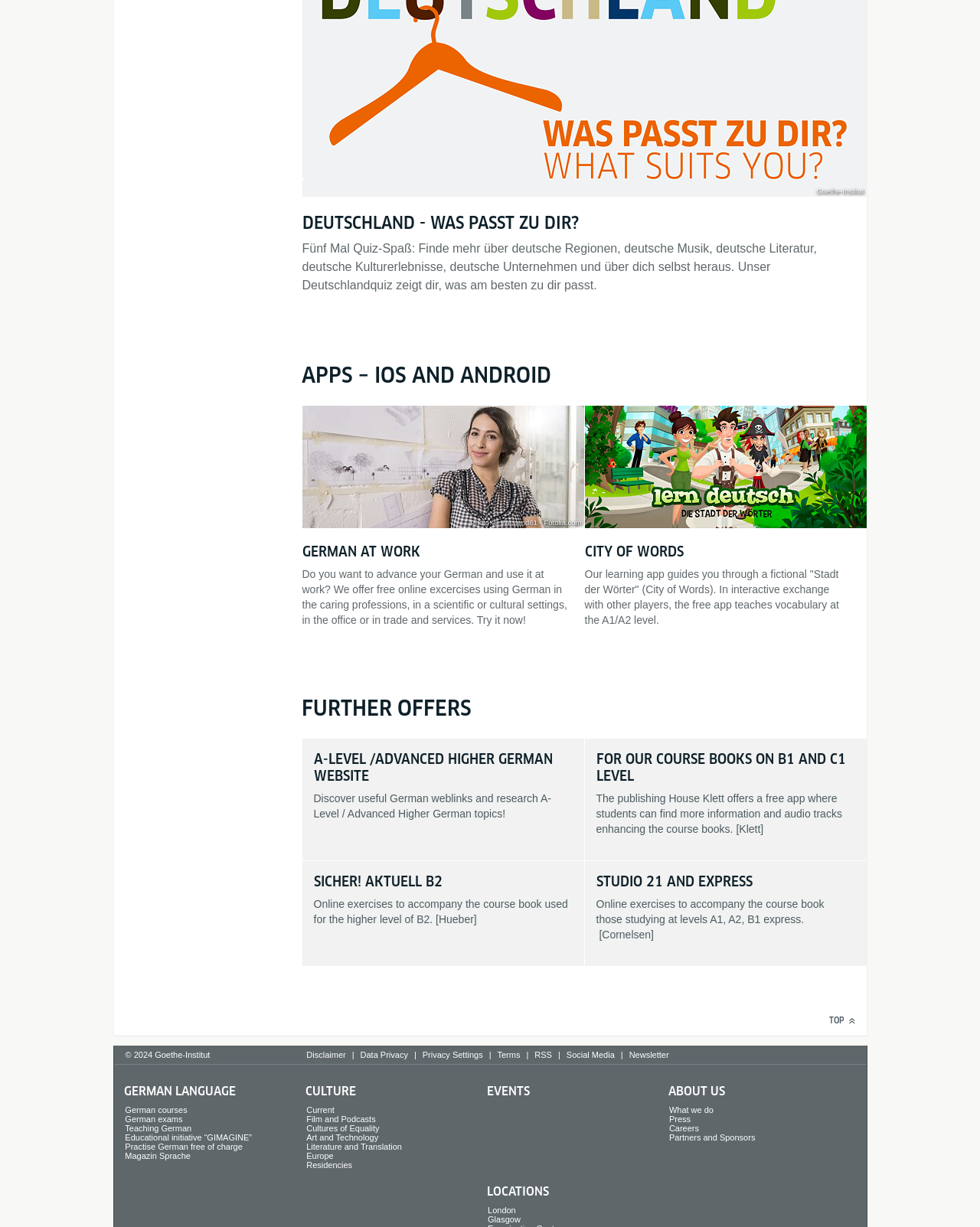Determine the bounding box coordinates of the clickable area required to perform the following instruction: "Click on 'DEUTSCHLAND - WAS PASST ZU DIR?' to start the quiz". The coordinates should be represented as four float numbers between 0 and 1: [left, top, right, bottom].

[0.308, 0.173, 0.868, 0.19]